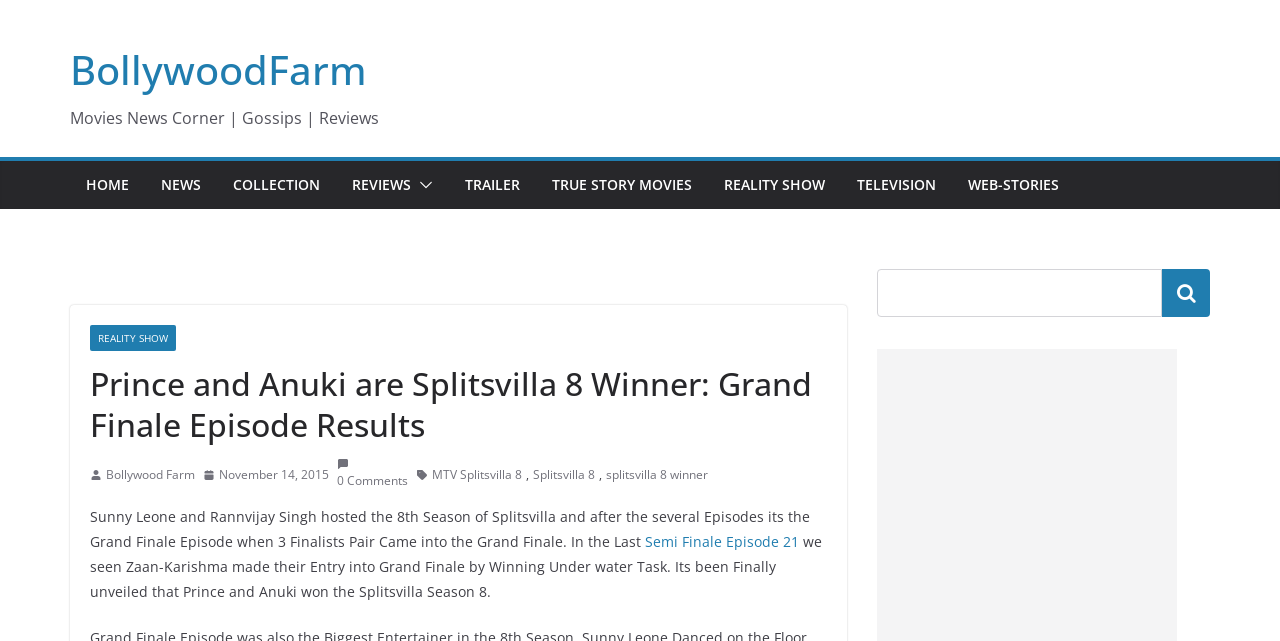Find the bounding box coordinates for the area that must be clicked to perform this action: "View the Grand Finale Episode Results".

[0.07, 0.566, 0.646, 0.696]